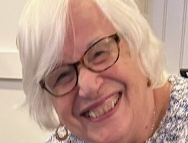Answer in one word or a short phrase: 
What is the woman's age?

93